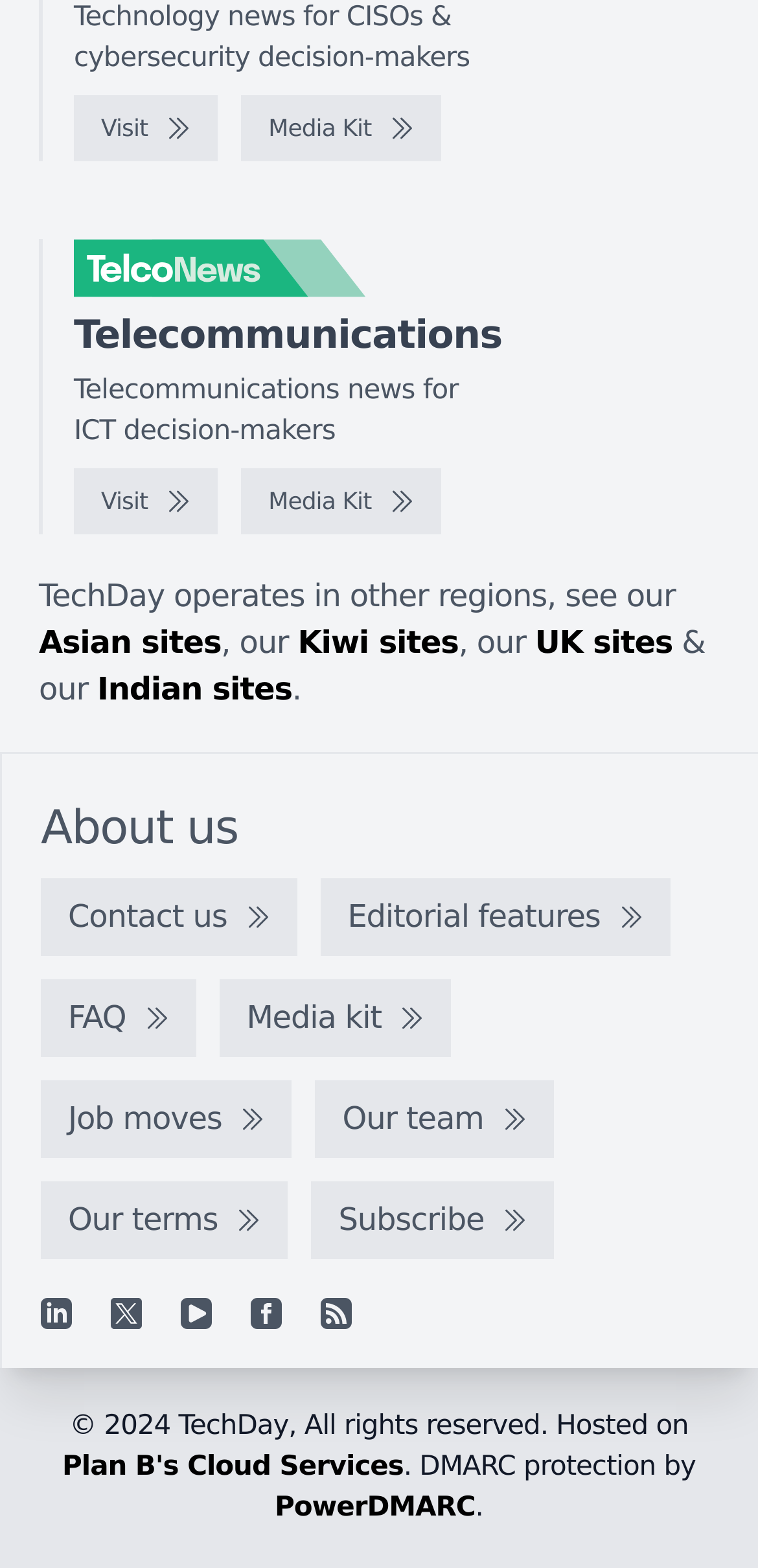Using the description "Plan B's Cloud Services", locate and provide the bounding box of the UI element.

[0.082, 0.926, 0.532, 0.946]